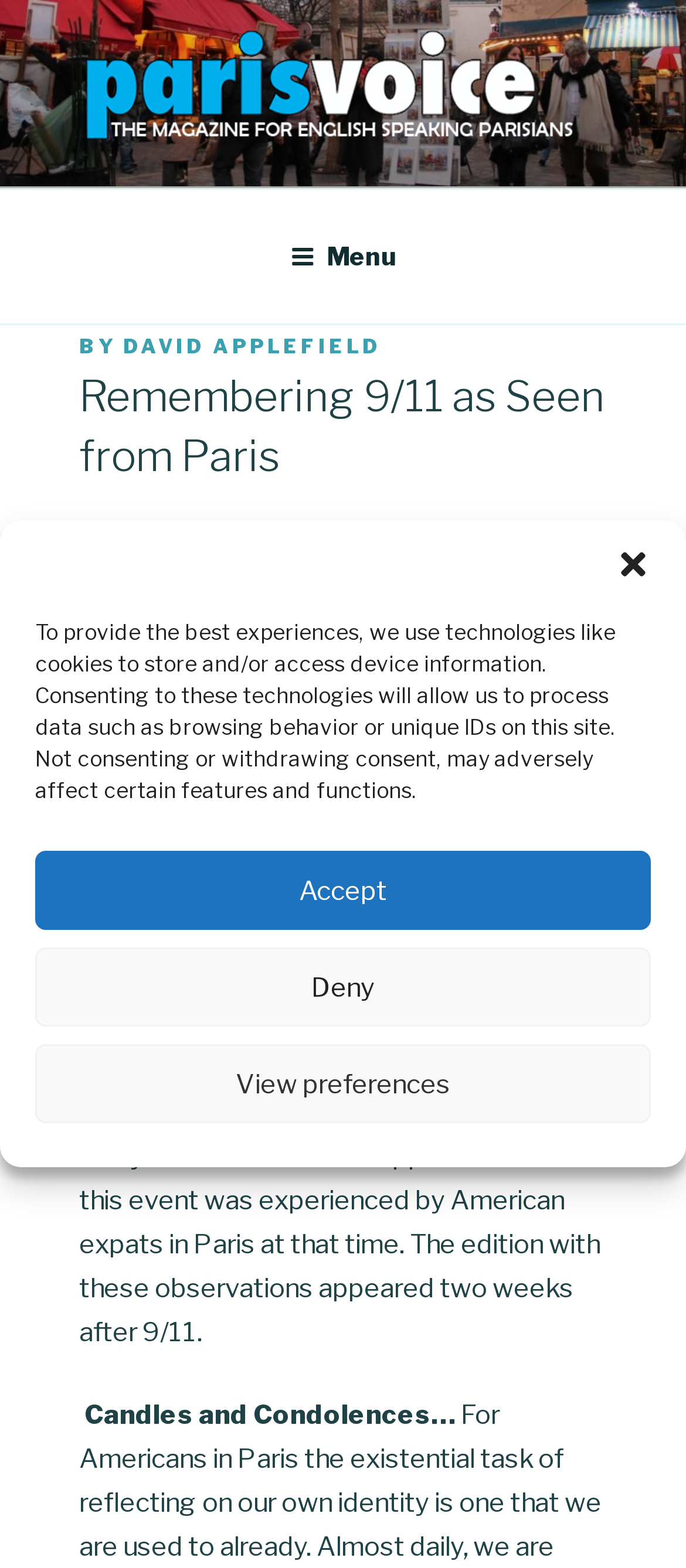What is the purpose of the candles and condolences?
Please provide a single word or phrase as the answer based on the screenshot.

To commemorate 9/11